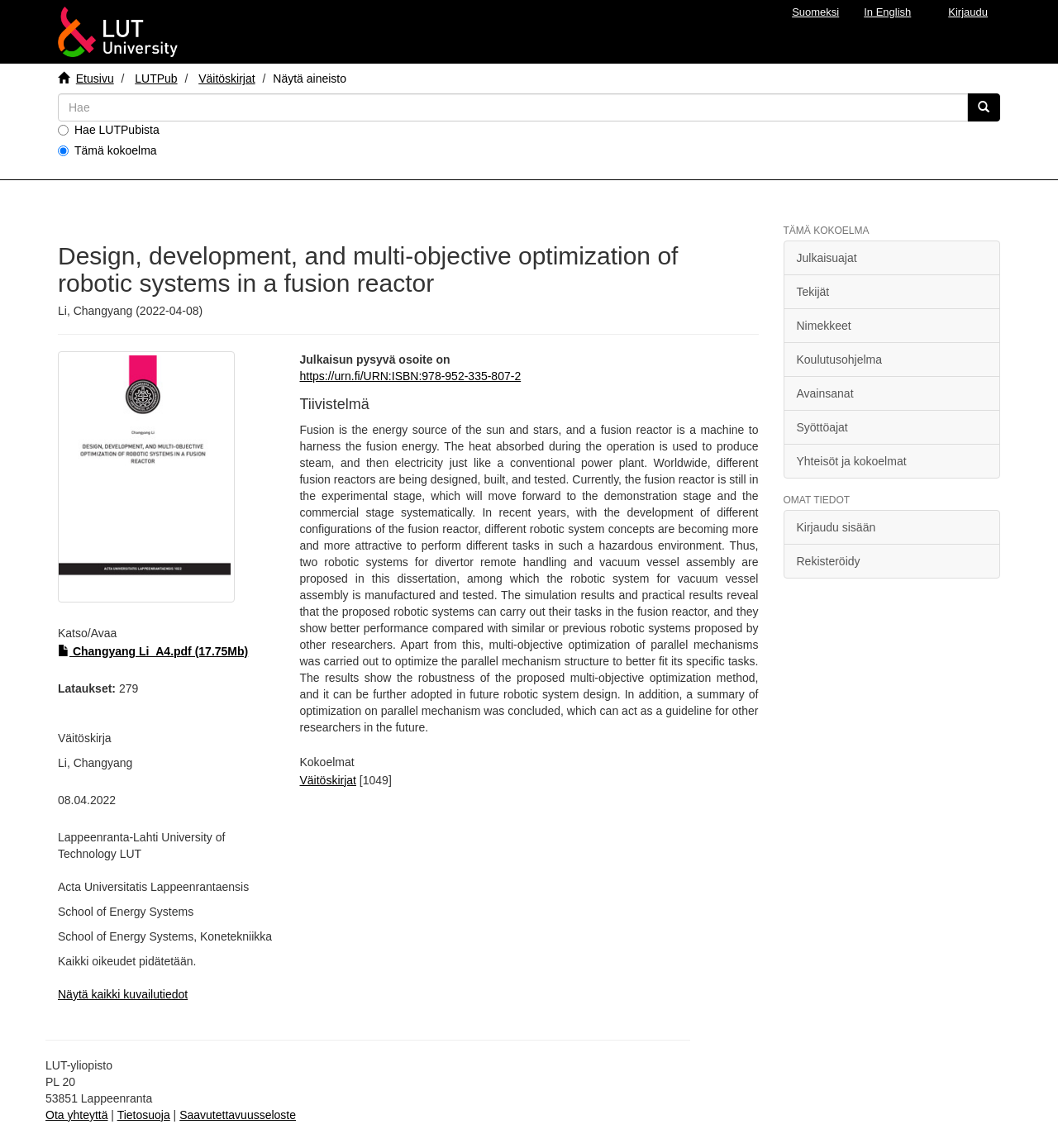Write a detailed summary of the webpage, including text, images, and layout.

This webpage is about a doctoral dissertation titled "Design, development, and multi-objective optimization of robotic systems in a fusion reactor" by Changyang Li, published in 2022. The page is divided into several sections.

At the top, there are several links to navigate to different parts of the website, including the homepage, login, and language selection options. Below this, there is a search bar with a dropdown menu and a "Search" button.

The main content of the page is divided into two columns. The left column contains the dissertation's metadata, including the title, author, publication date, and abstract. The abstract is a lengthy text that describes the research conducted in the dissertation, including the design and development of robotic systems for a fusion reactor and the optimization of parallel mechanisms.

In the right column, there are several sections with links to related information, including the dissertation's collections, publication dates, authors, titles, and keywords. There are also links to login, register, and contact information.

At the bottom of the page, there is a footer section with links to the university's website, contact information, and accessibility statements.

Throughout the page, there are several headings and subheadings that organize the content into logical sections. There are also several static text elements that provide additional information, such as the number of downloads and the dissertation's permanent URL.